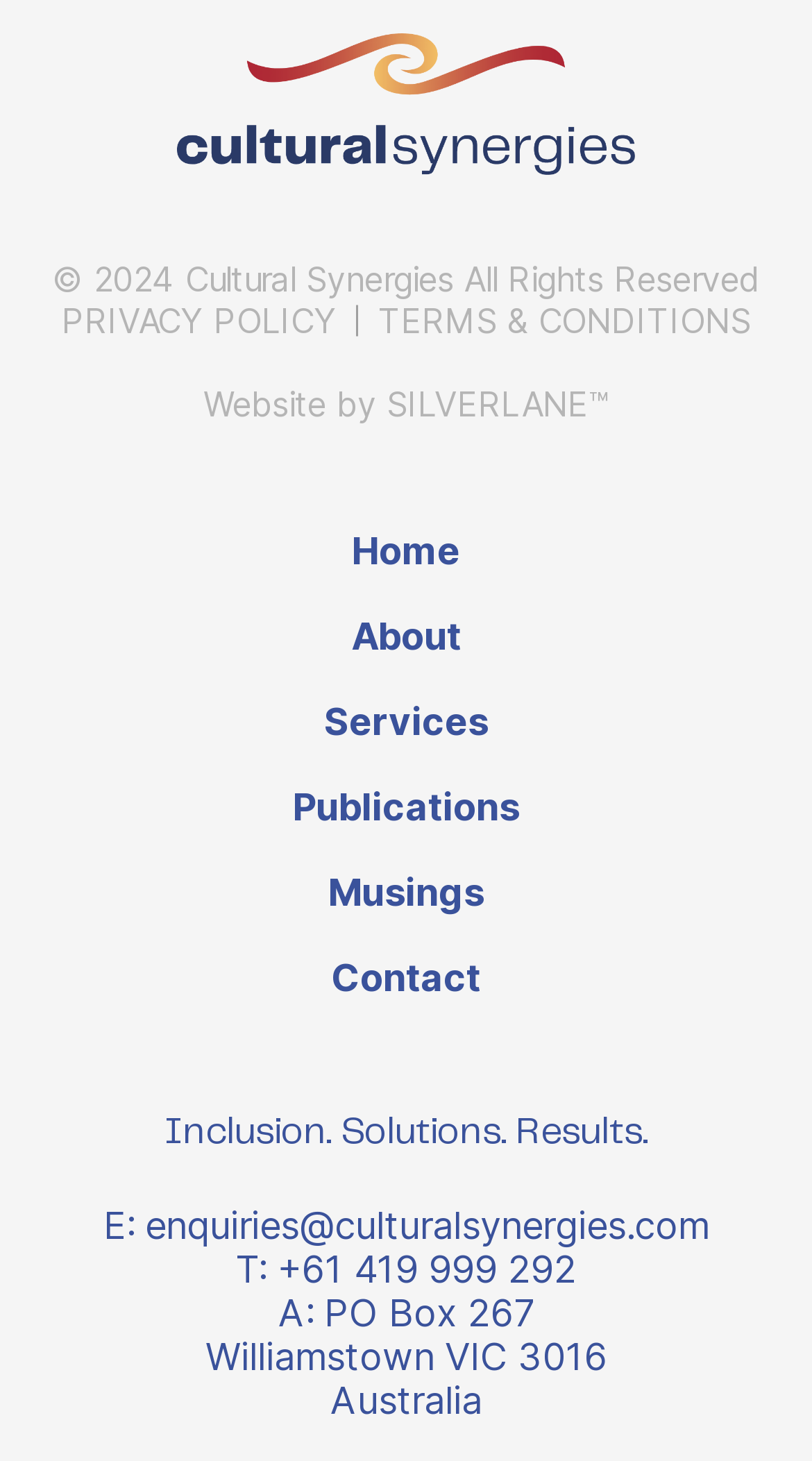What is the company name?
Observe the image and answer the question with a one-word or short phrase response.

Cultural Synergies